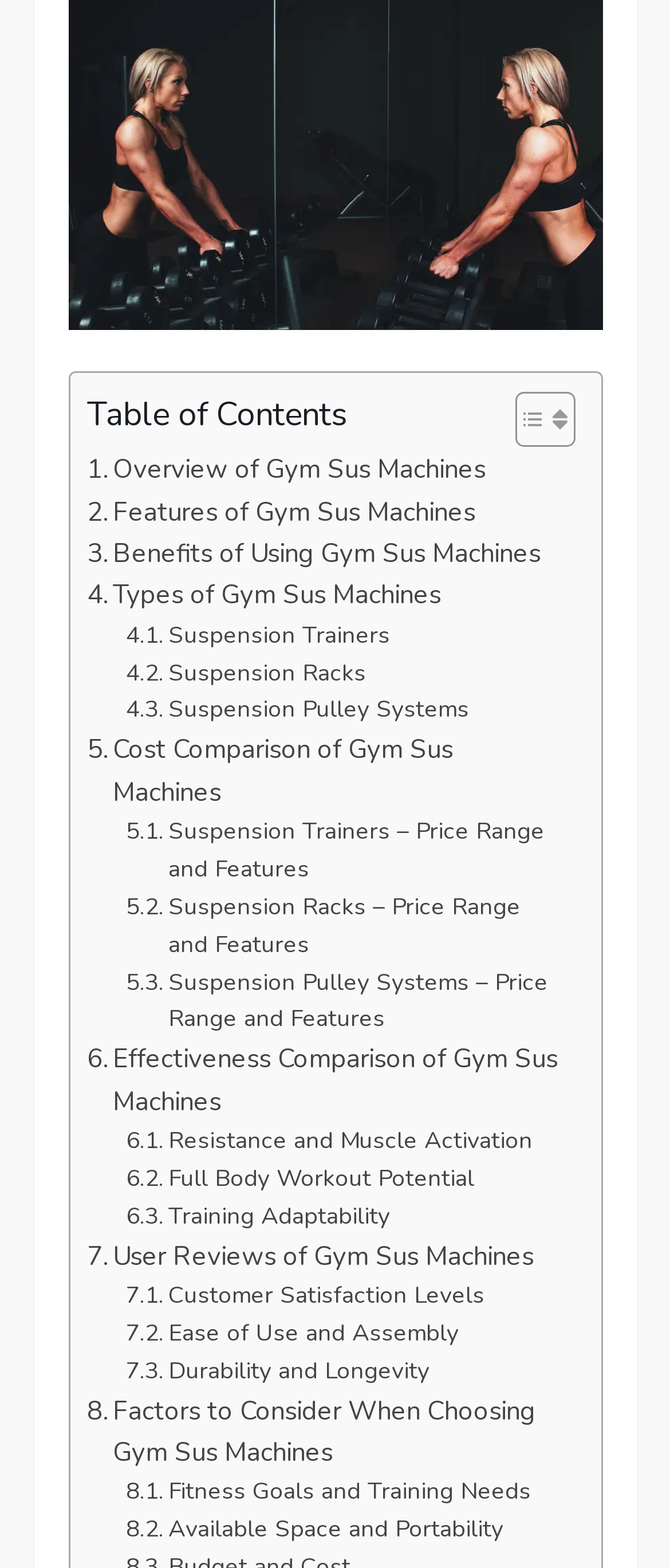Determine the bounding box coordinates of the clickable region to execute the instruction: "Check User Reviews of Gym Sus Machines". The coordinates should be four float numbers between 0 and 1, denoted as [left, top, right, bottom].

[0.129, 0.788, 0.796, 0.814]